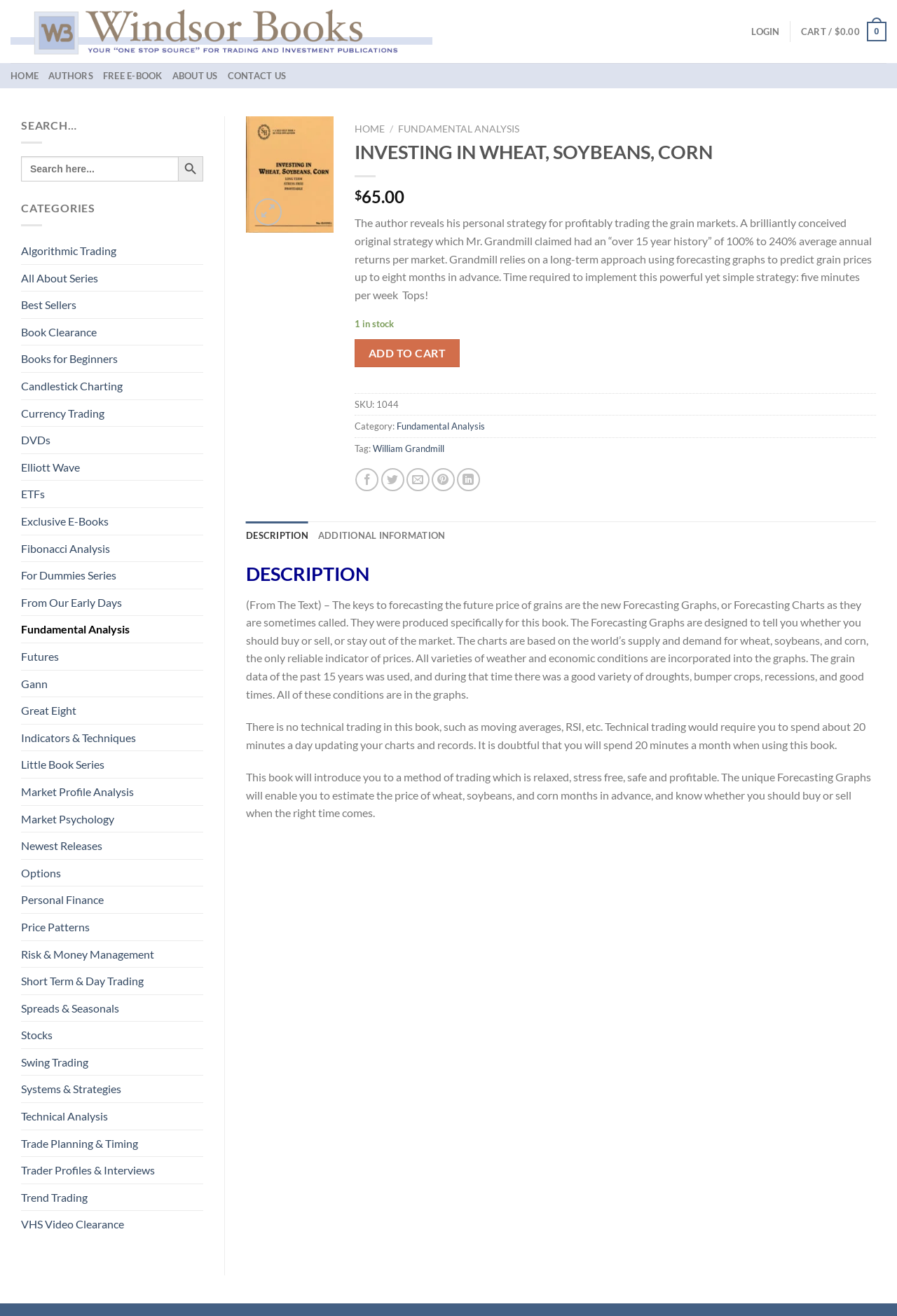Find and indicate the bounding box coordinates of the region you should select to follow the given instruction: "View 'About Us' information".

None